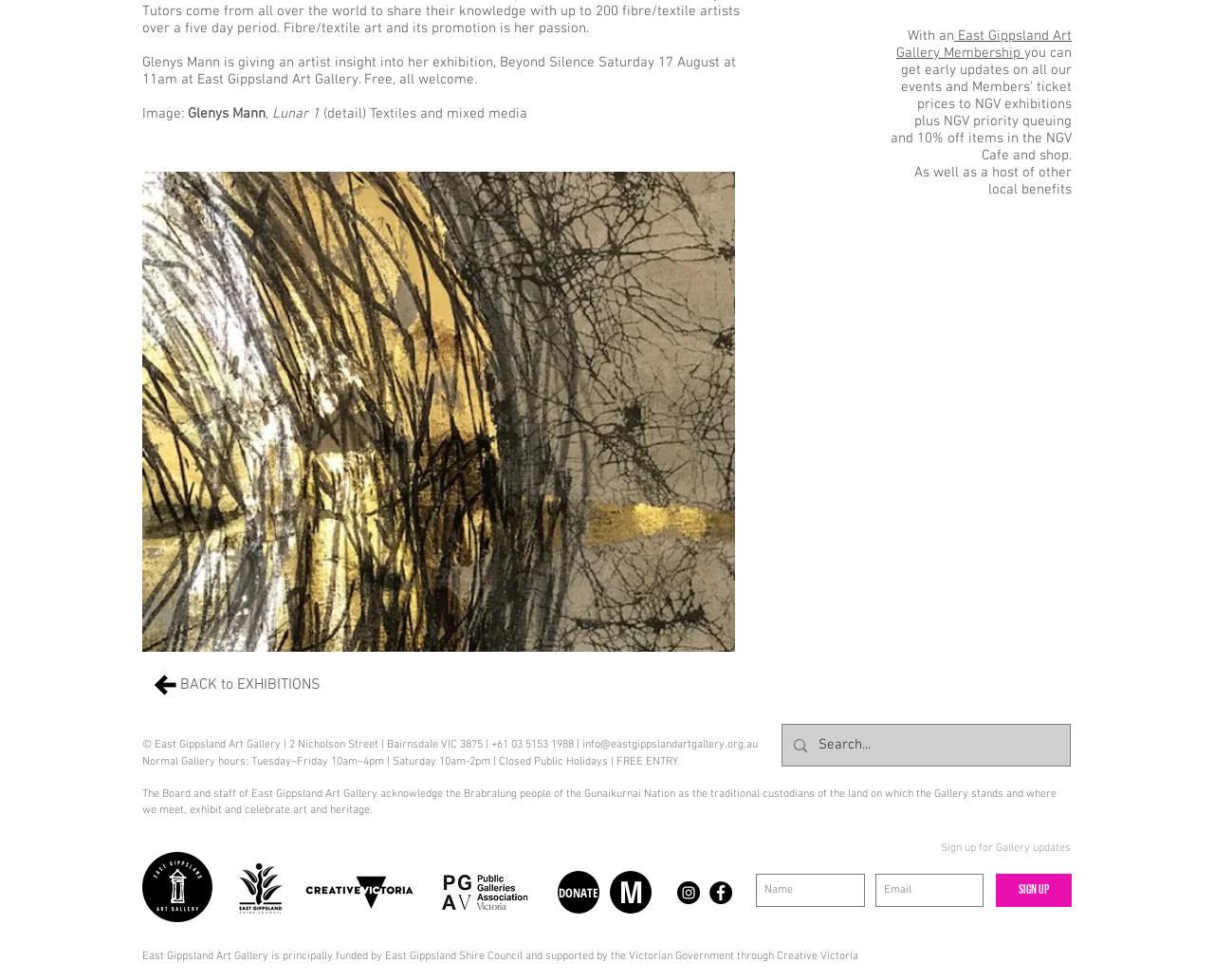Identify and provide the bounding box for the element described by: "Customize".

None